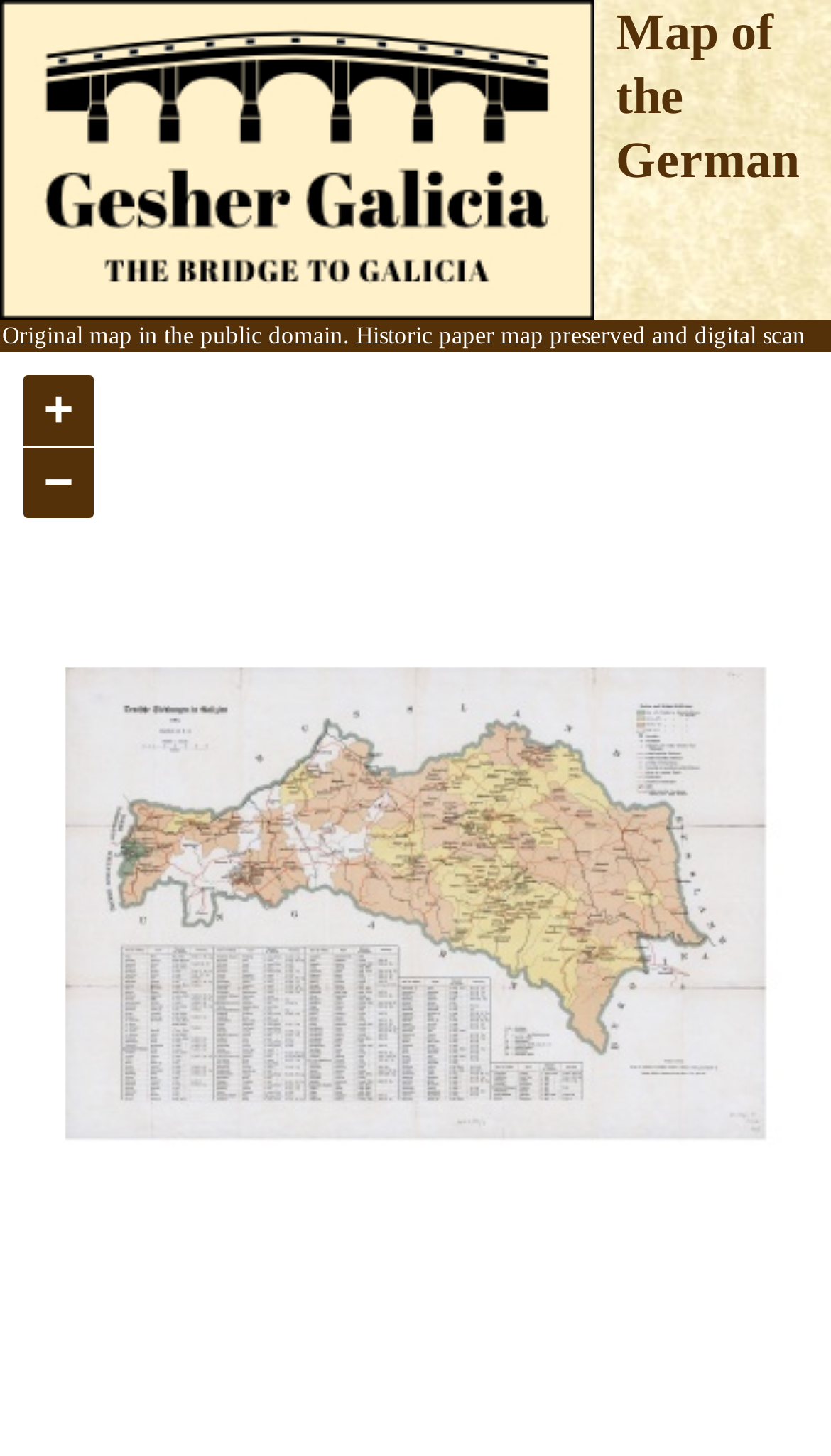Based on the image, please elaborate on the answer to the following question:
What is the language of the map?

The language of the map is German because the StaticText element describes the map as 'a multi-color map in German language of the German colonial settlements in Galicia'.